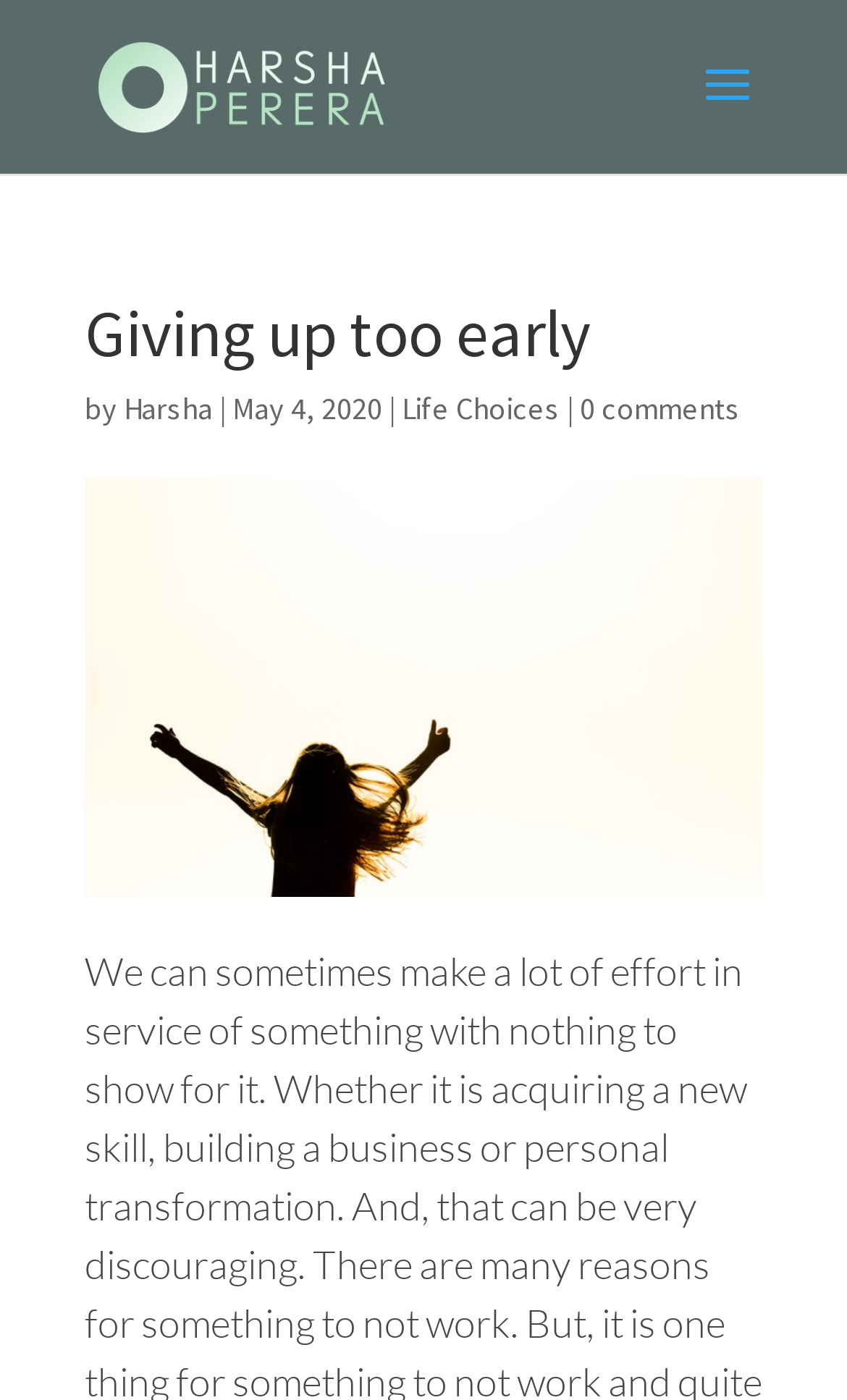What is the category of the article?
Please use the image to provide a one-word or short phrase answer.

Life Choices